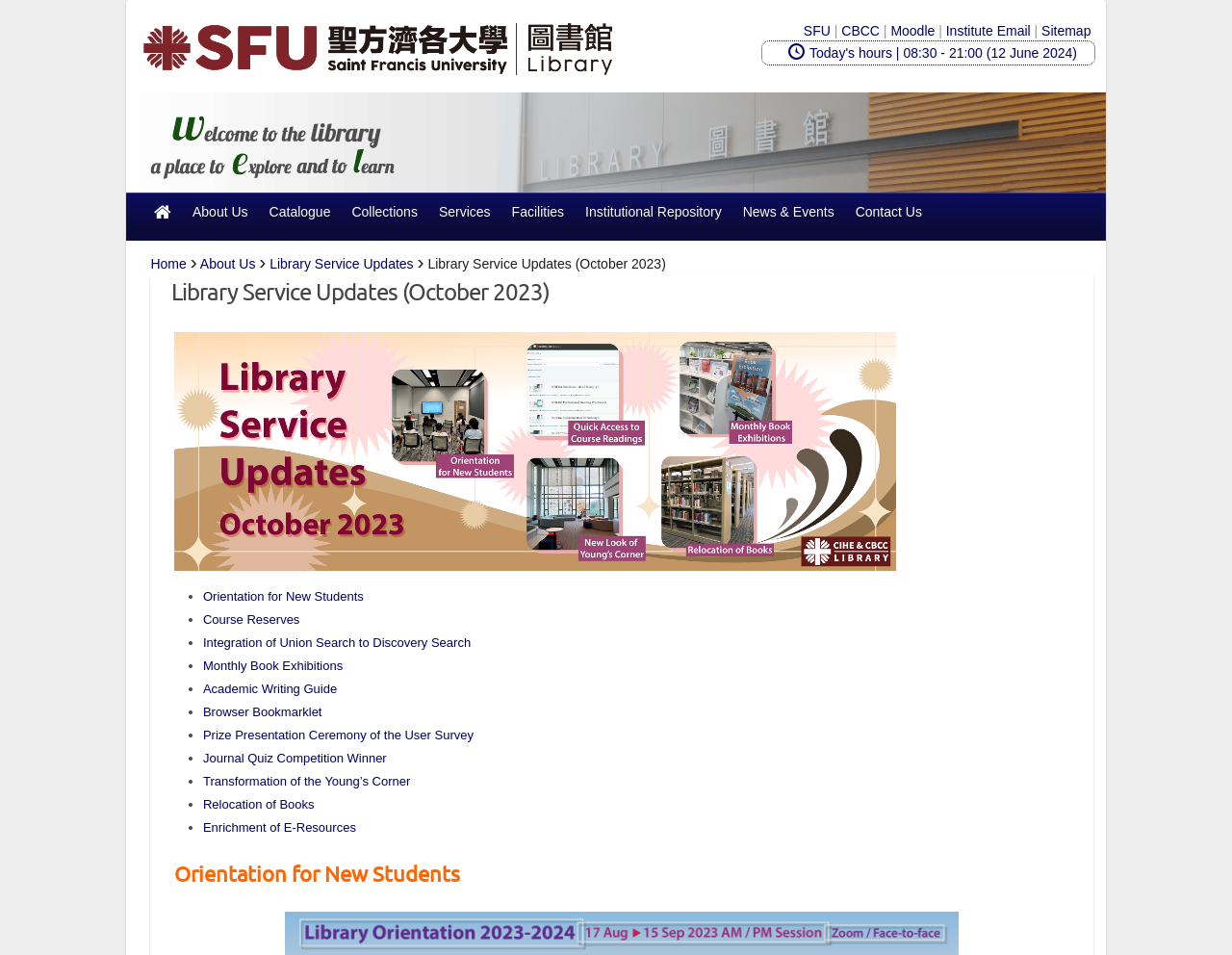Could you provide the bounding box coordinates for the portion of the screen to click to complete this instruction: "View the 'May 2024' comments"?

None